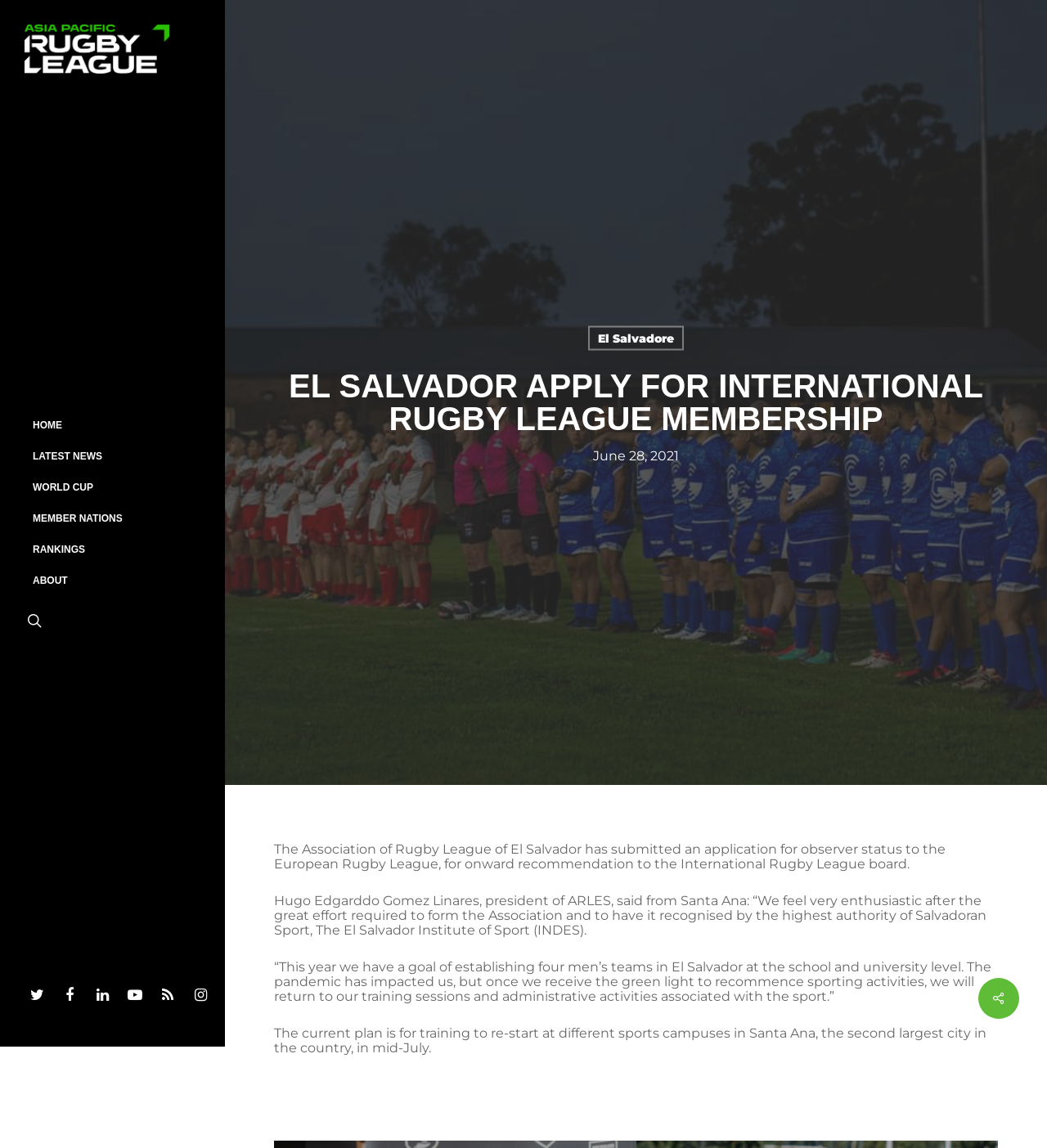Pinpoint the bounding box coordinates of the area that should be clicked to complete the following instruction: "go to Asia Pacific Rugby League homepage". The coordinates must be given as four float numbers between 0 and 1, i.e., [left, top, right, bottom].

[0.023, 0.021, 0.162, 0.064]